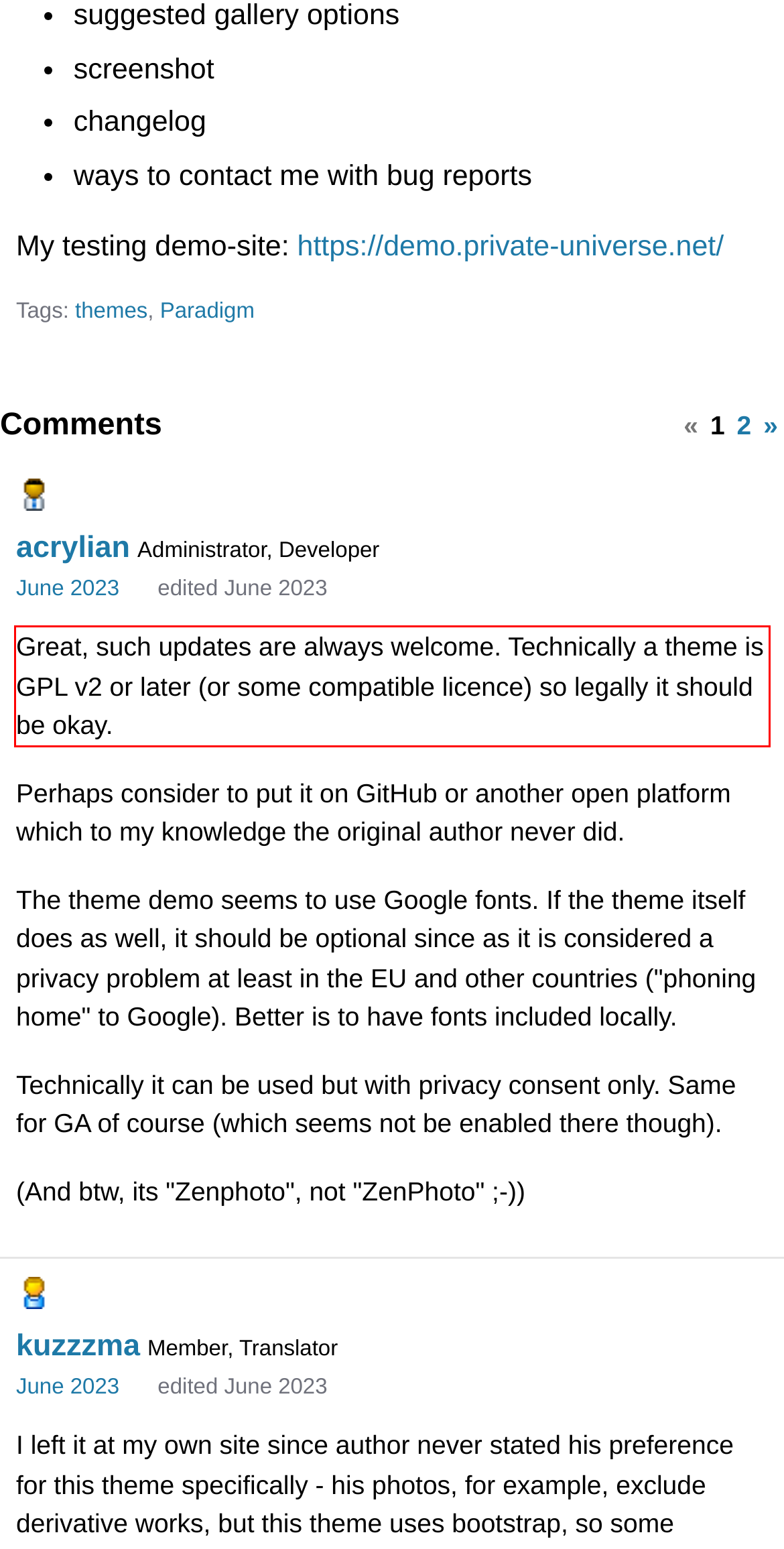You have a screenshot of a webpage with a UI element highlighted by a red bounding box. Use OCR to obtain the text within this highlighted area.

Great, such updates are always welcome. Technically a theme is GPL v2 or later (or some compatible licence) so legally it should be okay.